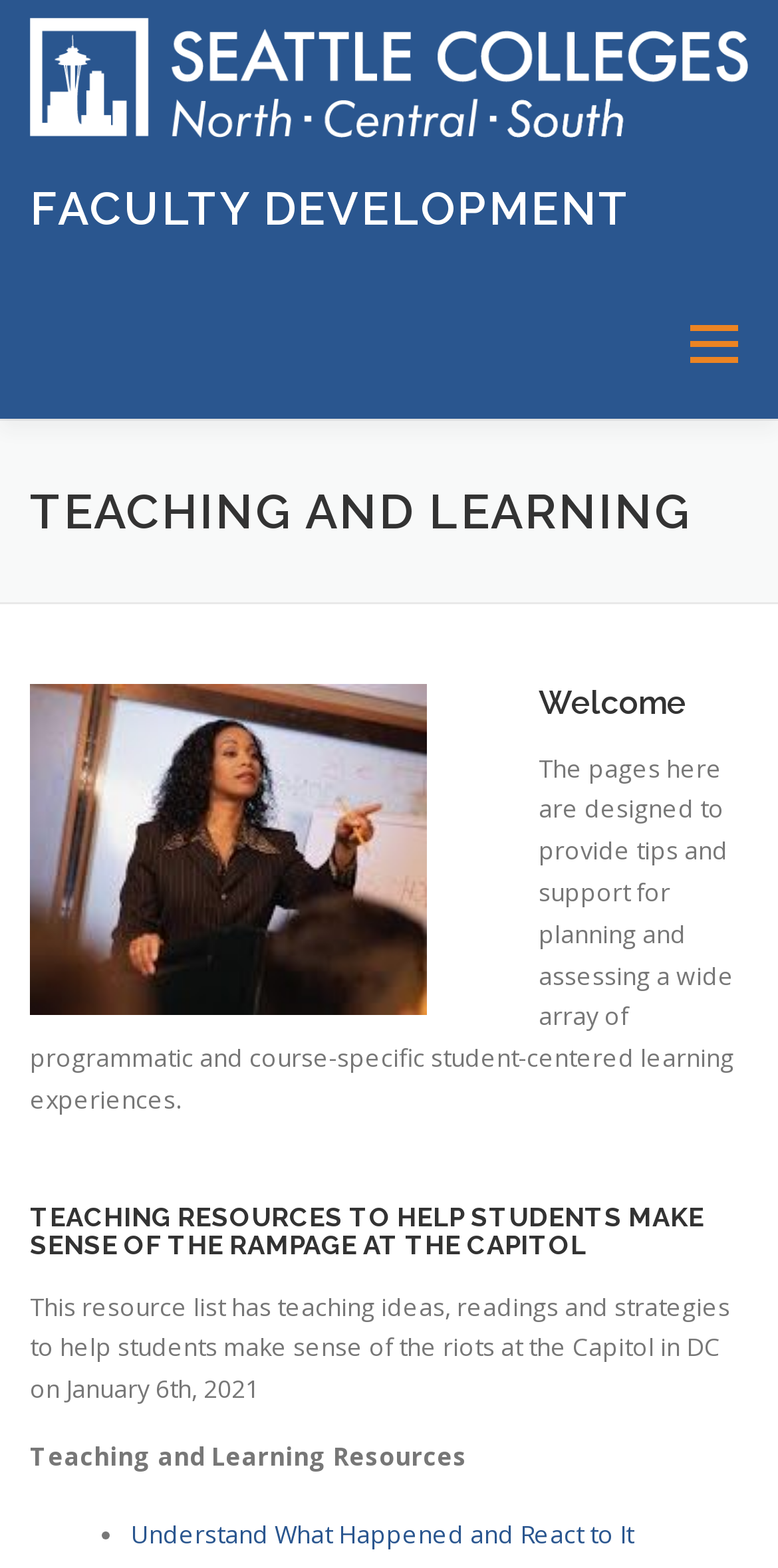Based on the element description Resources, identify the bounding box of the UI element in the given webpage screenshot. The coordinates should be in the format (top-left x, top-left y, bottom-right x, bottom-right y) and must be between 0 and 1.

[0.038, 0.458, 0.341, 0.553]